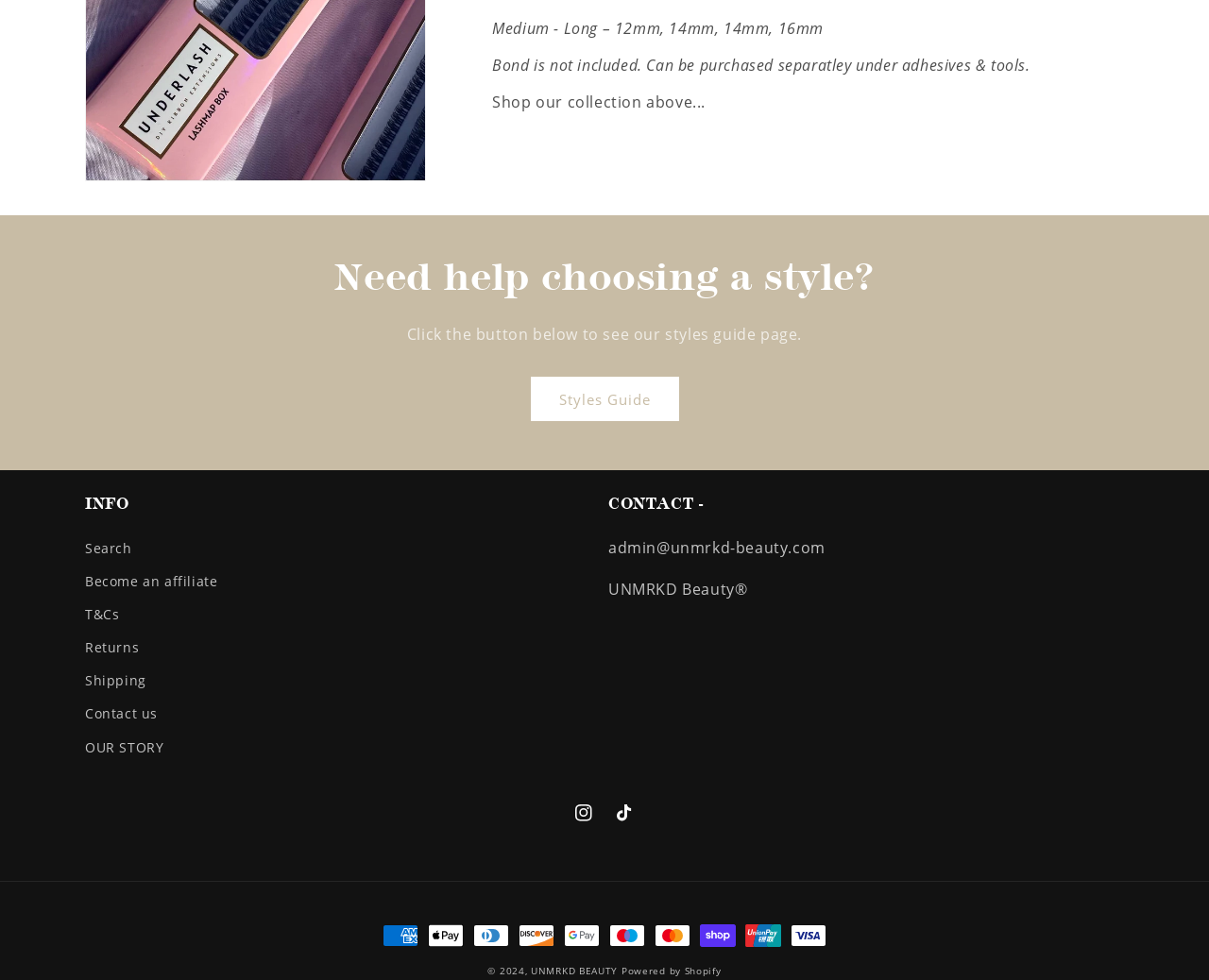Please answer the following question as detailed as possible based on the image: 
What is the email address for contact?

The heading 'CONTACT -' is followed by a static text 'admin@unmrkd-beauty.com', which is likely the email address for contacting the company.